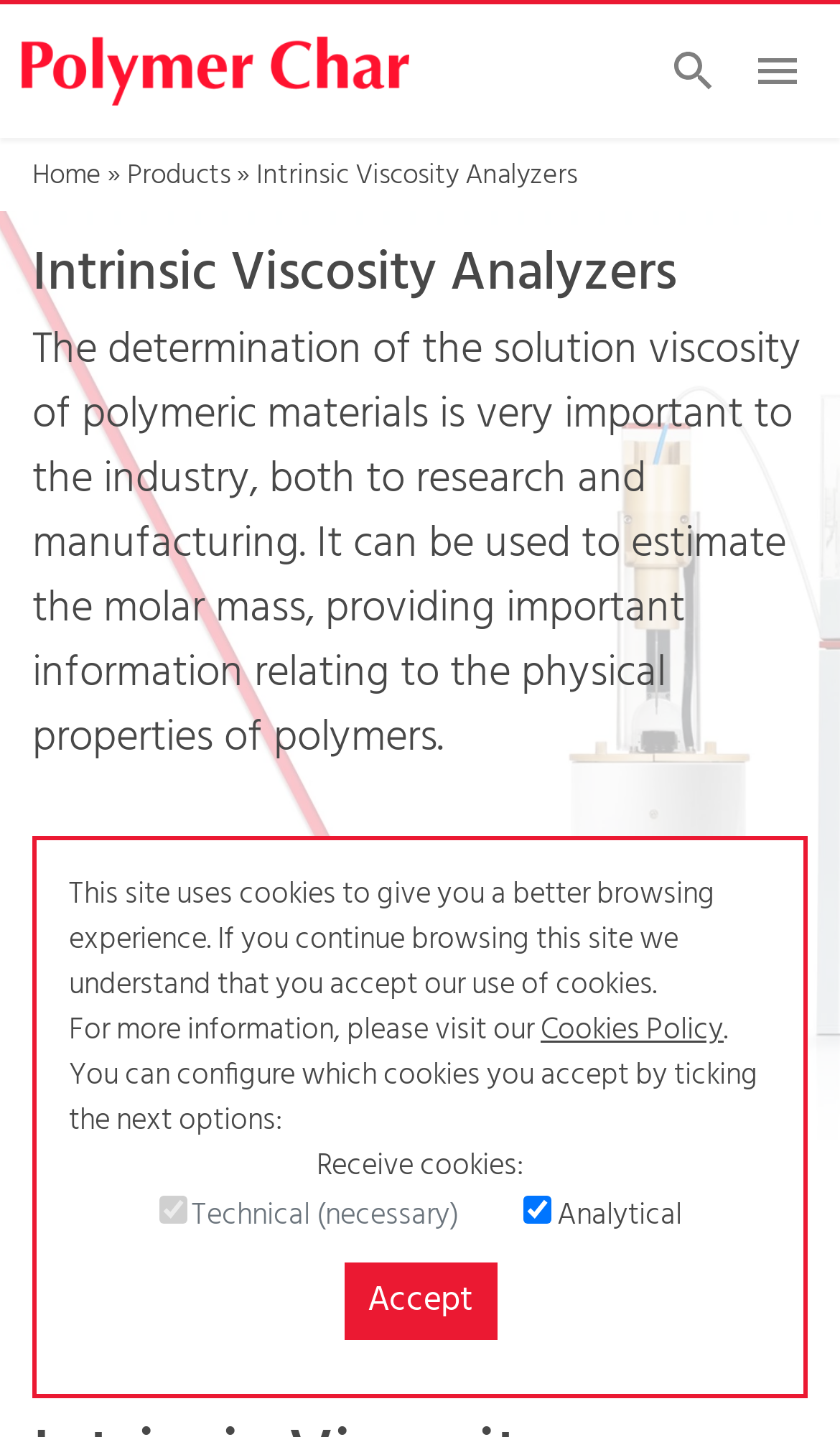What is the name of the company?
Based on the screenshot, answer the question with a single word or phrase.

Polymer Char